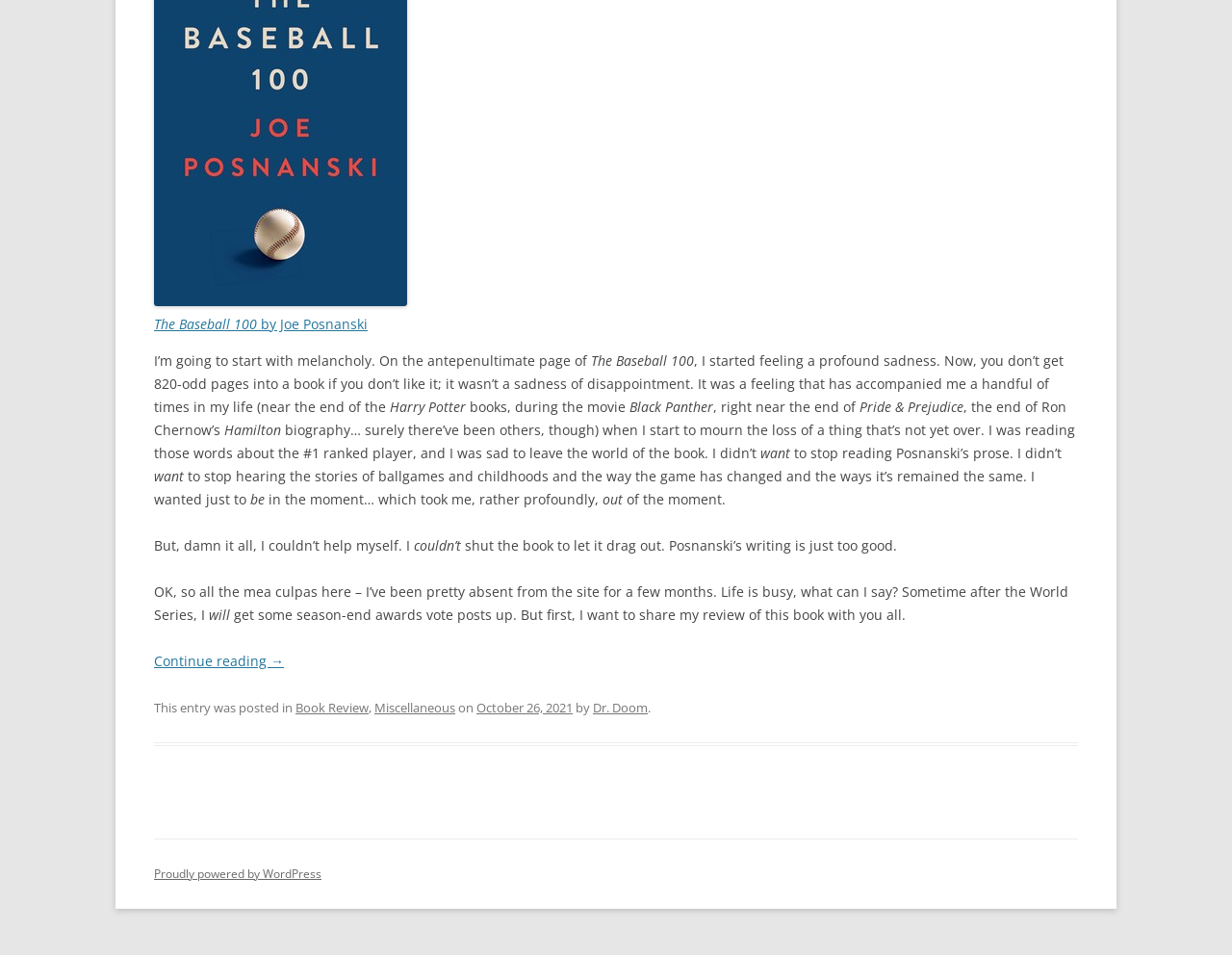Determine the bounding box for the described HTML element: "Service". Ensure the coordinates are four float numbers between 0 and 1 in the format [left, top, right, bottom].

None